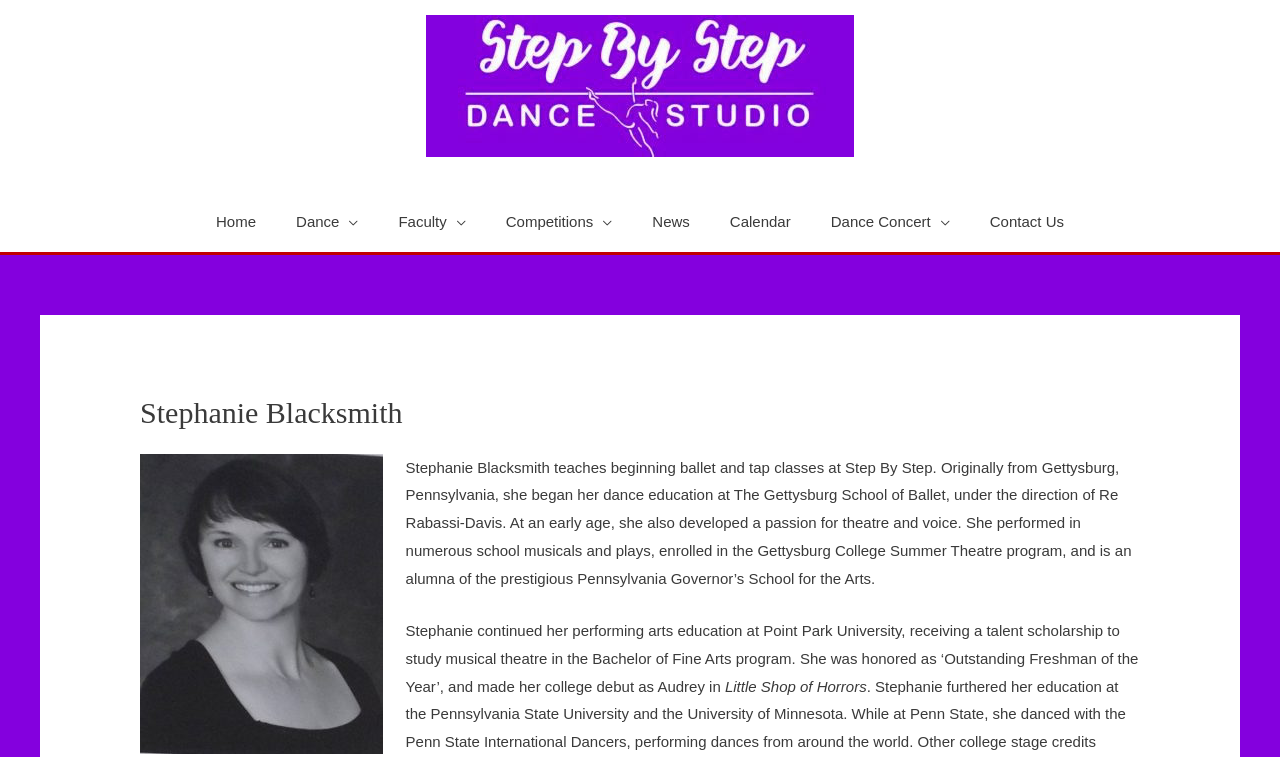Identify the bounding box coordinates of the clickable region to carry out the given instruction: "Click on the 'Home' link".

[0.153, 0.254, 0.216, 0.333]